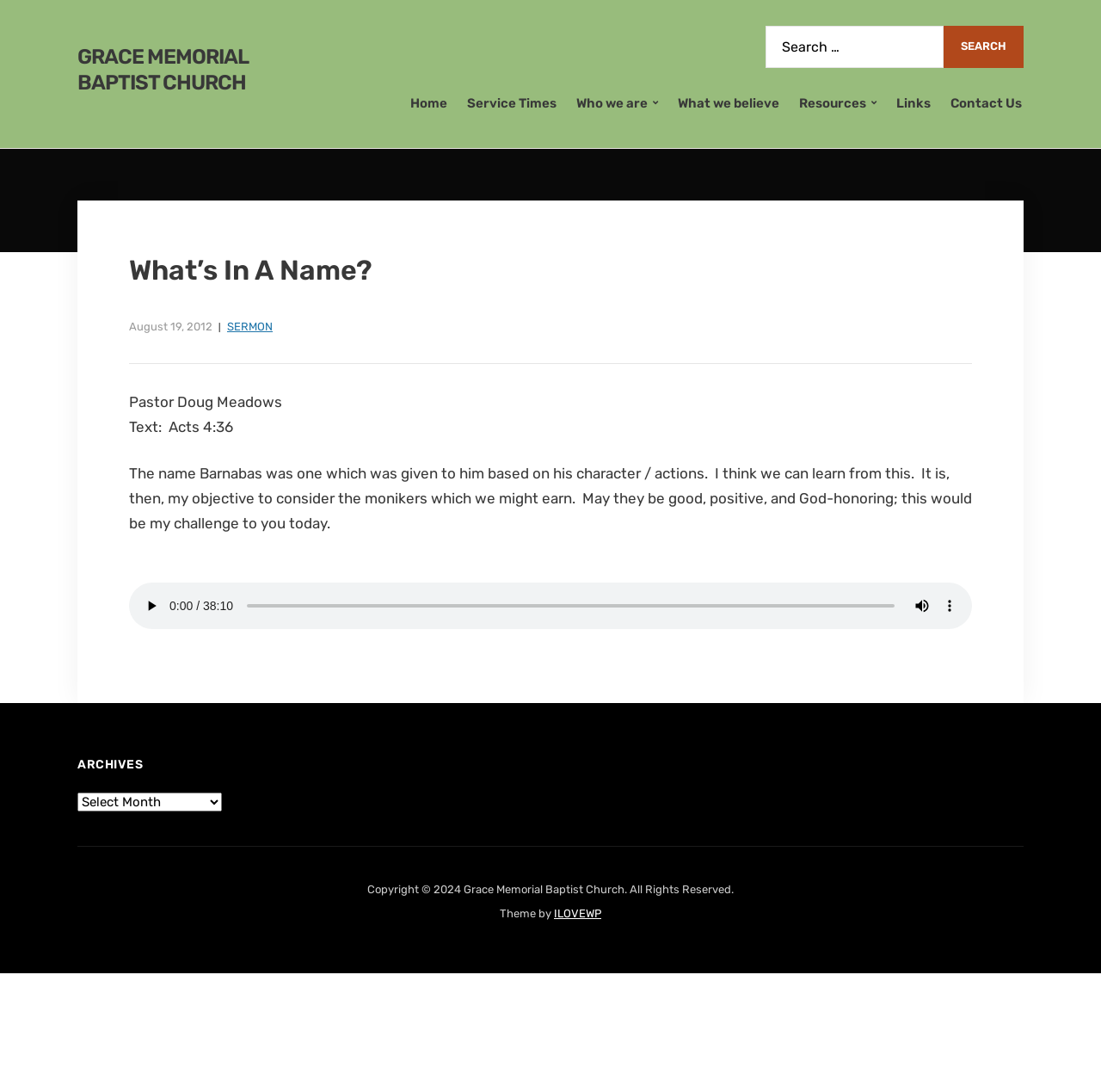From the webpage screenshot, identify the region described by parent_node: Search for: value="Search". Provide the bounding box coordinates as (top-left x, top-left y, bottom-right x, bottom-right y), with each value being a floating point number between 0 and 1.

[0.857, 0.024, 0.93, 0.062]